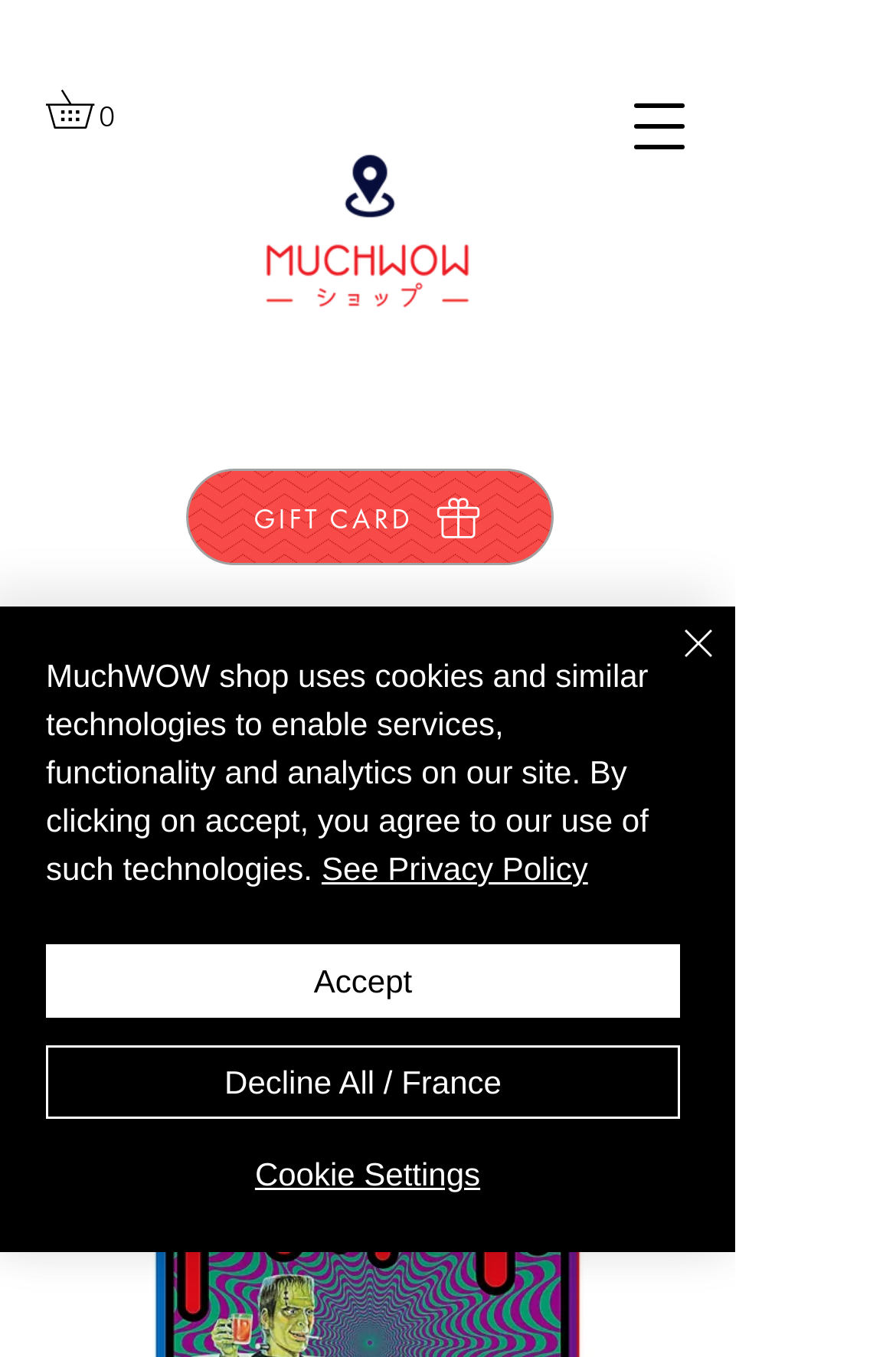Please locate the bounding box coordinates of the element's region that needs to be clicked to follow the instruction: "View GIFT CARD". The bounding box coordinates should be provided as four float numbers between 0 and 1, i.e., [left, top, right, bottom].

[0.208, 0.345, 0.618, 0.417]